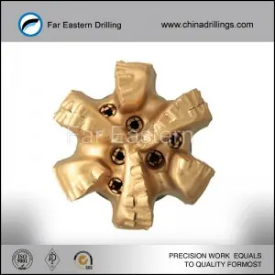What is the color of the drill bit's body?
Carefully analyze the image and provide a thorough answer to the question.

The caption describes the drill bit's body as having a distinctive gold-colored appearance, which suggests that the manufacturer, Far Eastern Drilling, has intentionally designed the bit to have this specific color.